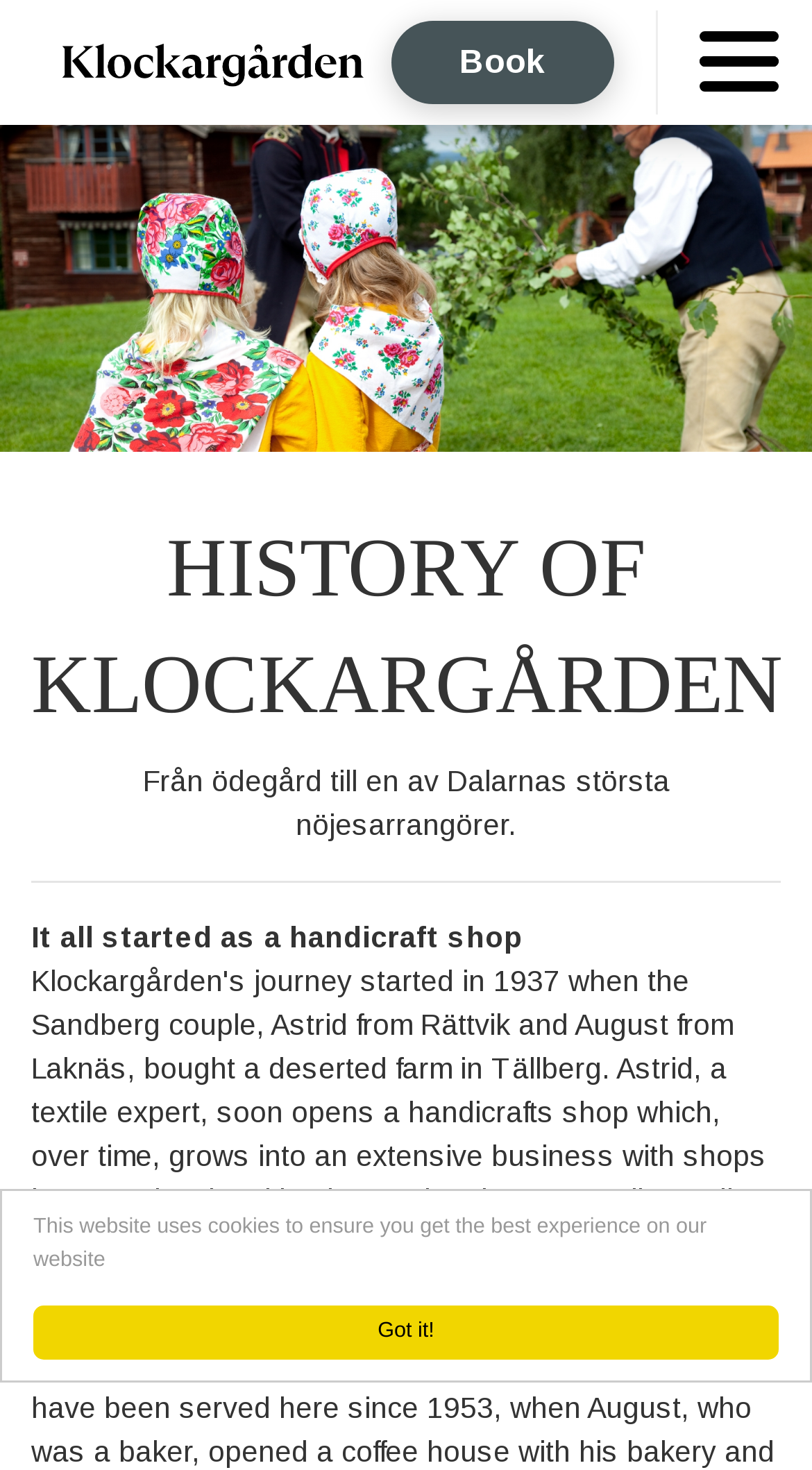What is the purpose of the cookies on the website?
Provide a concise answer using a single word or phrase based on the image.

to ensure best experience